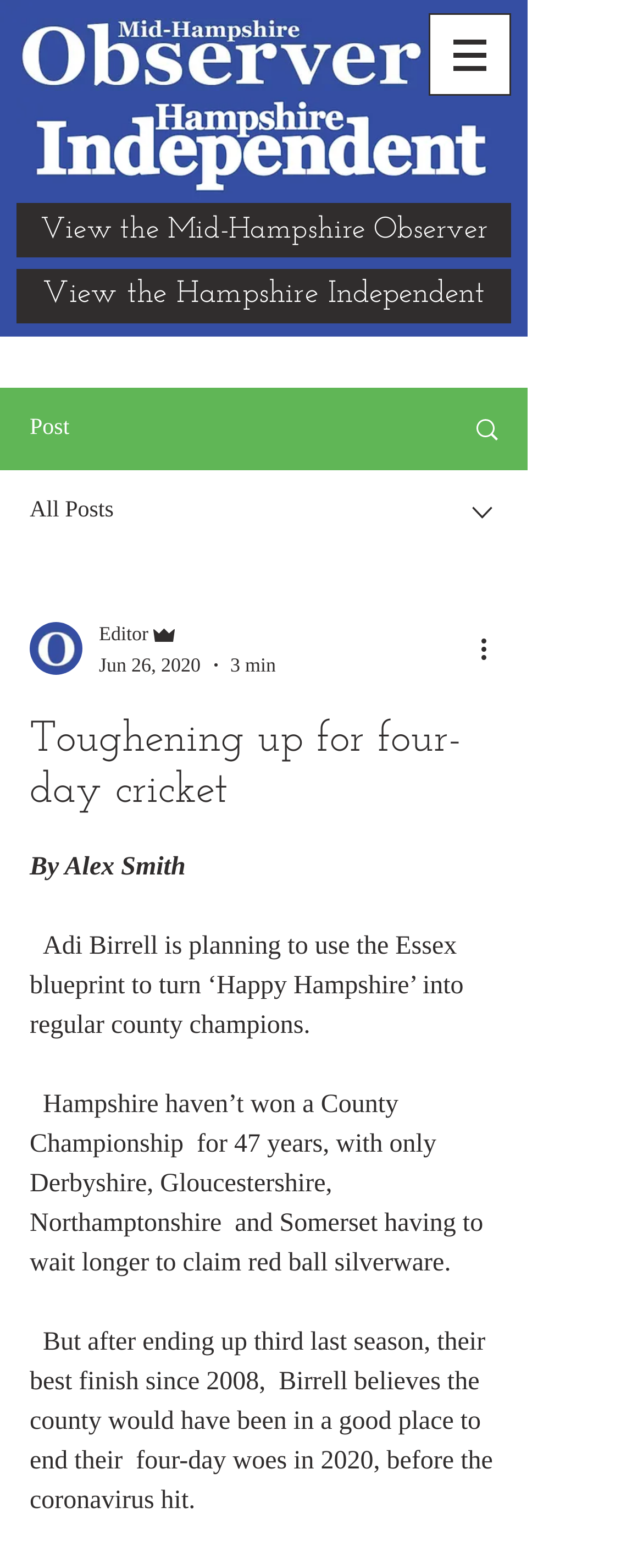Utilize the details in the image to give a detailed response to the question: What is the name of the person who is planning to end Hampshire's four-day woes?

The text states 'Adi Birrell is planning to use the Essex blueprint to turn ‘Happy Hampshire’ into regular county champions.' This indicates that Adi Birrell is the person who is planning to end Hampshire's four-day woes.